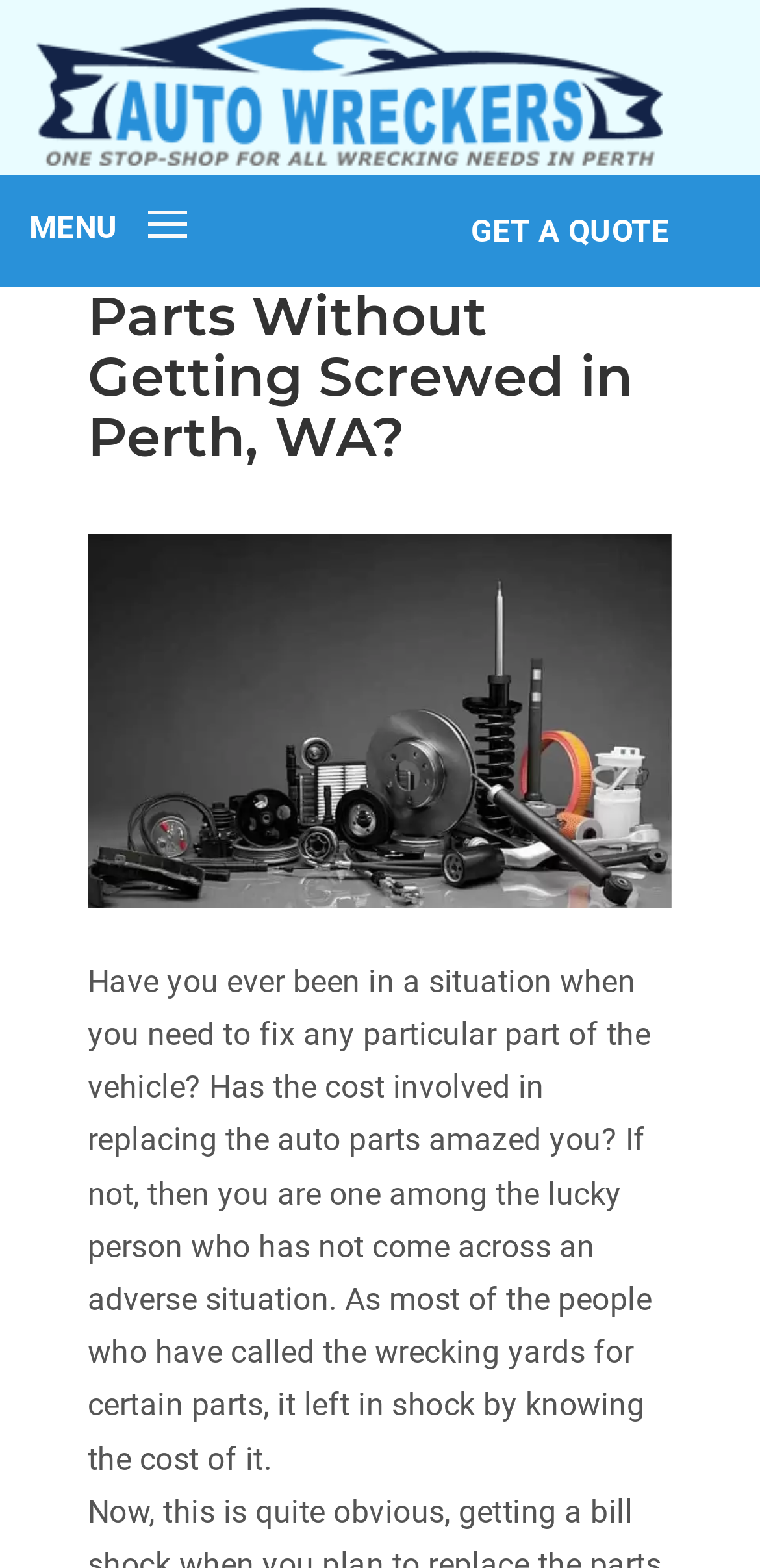Answer the question below in one word or phrase:
What is the logo of the website?

logo